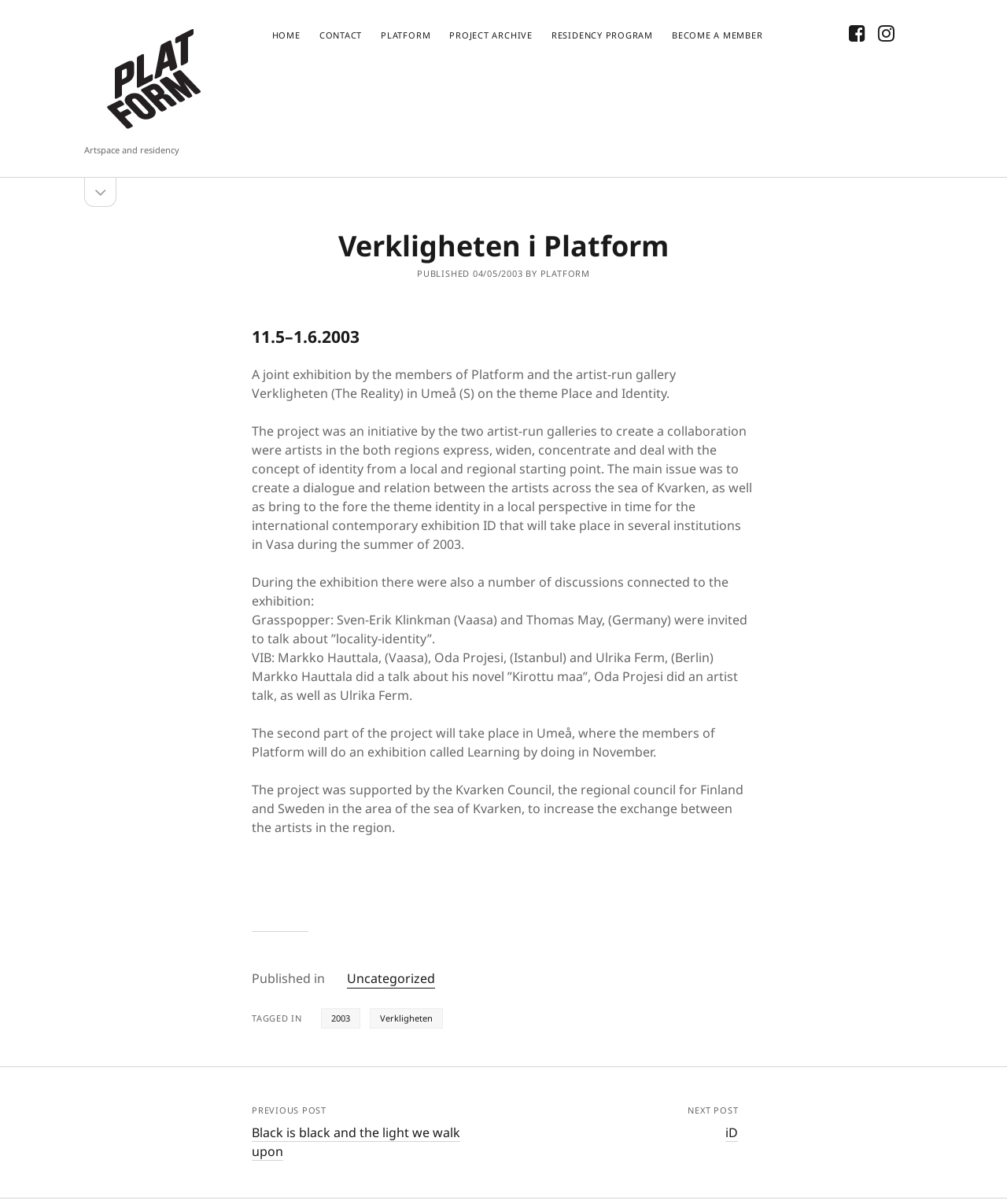What is the purpose of the search bar?
Provide a detailed answer to the question using information from the image.

The search bar is located on the top-right corner of the webpage, and it allows users to search for specific content within the website.